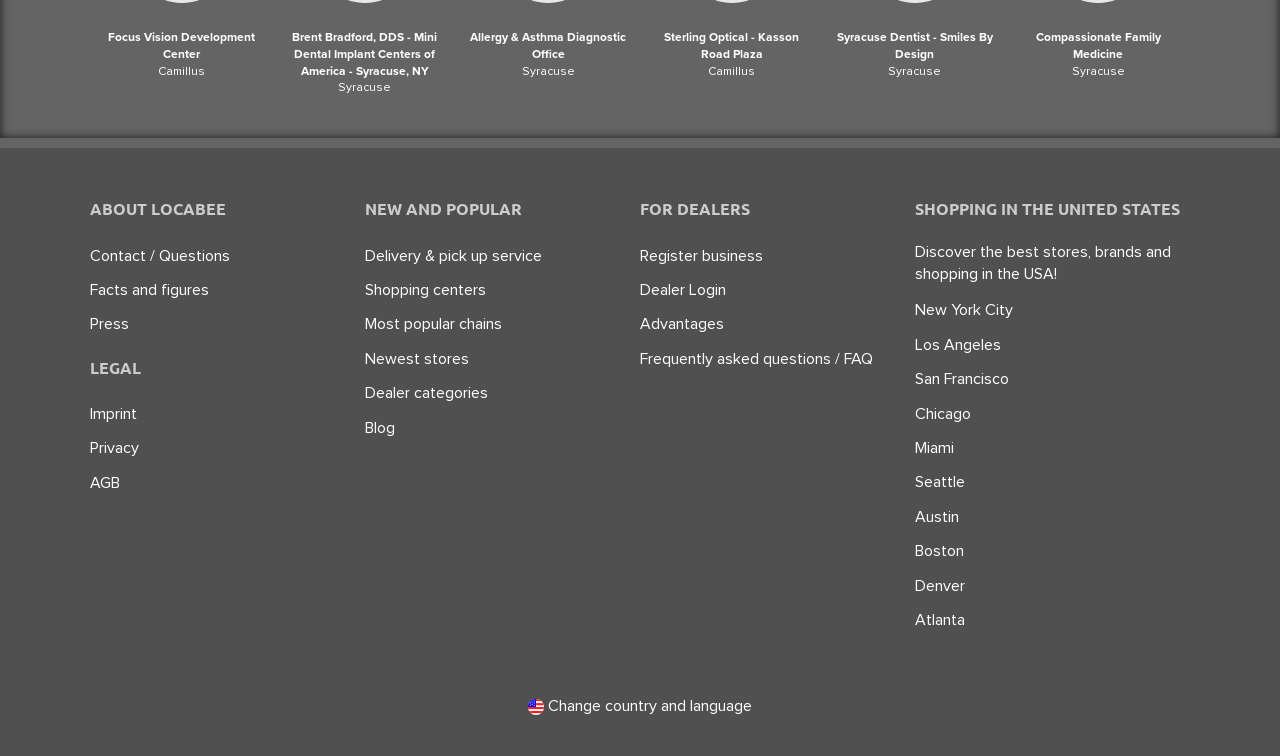Pinpoint the bounding box coordinates of the area that should be clicked to complete the following instruction: "Read about Allergy & Asthma Diagnostic Office Syracuse". The coordinates must be given as four float numbers between 0 and 1, i.e., [left, top, right, bottom].

[0.367, 0.042, 0.489, 0.103]